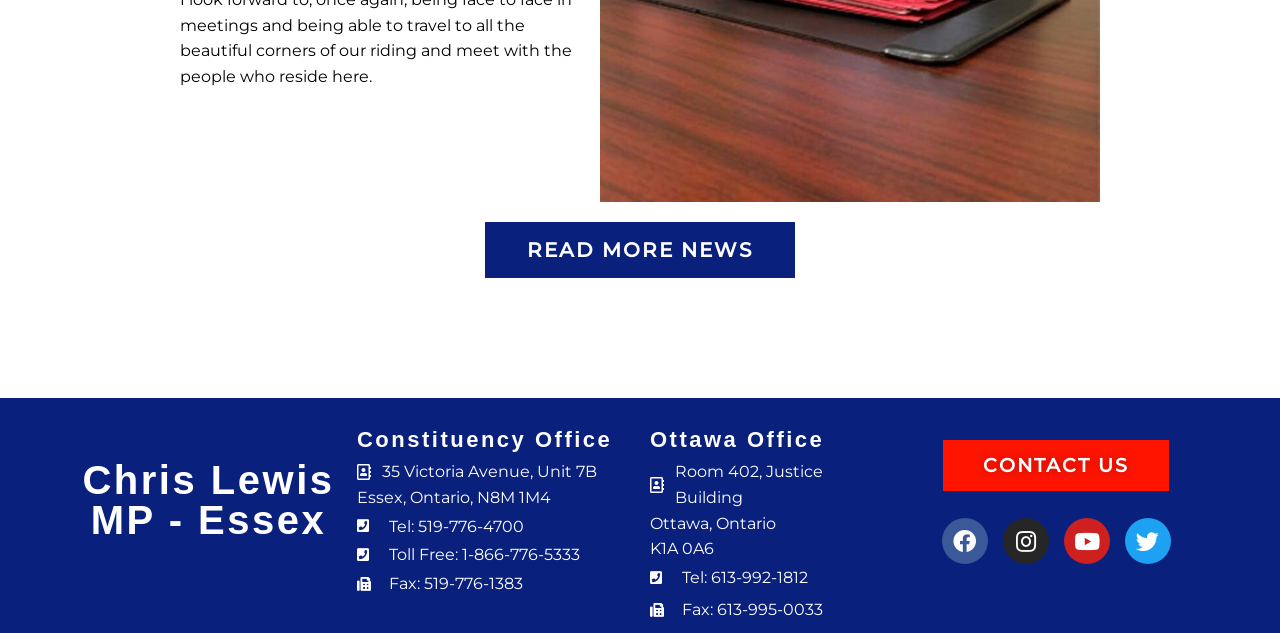Please analyze the image and give a detailed answer to the question:
What is the name of the MP?

The name of the MP can be found in the heading element 'Chris Lewis MP - Essex' which is located at the top of the webpage.